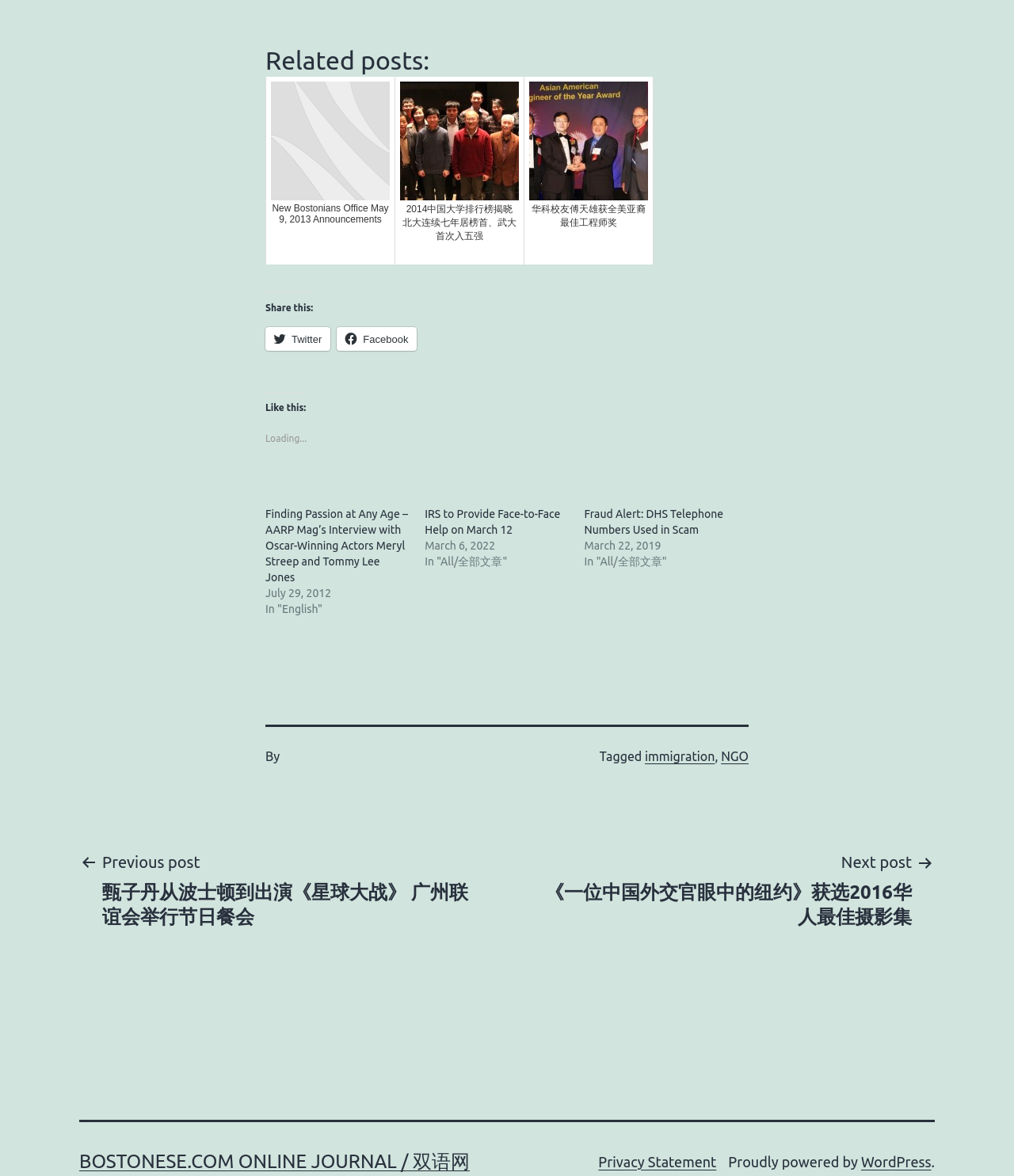Locate the bounding box coordinates of the element I should click to achieve the following instruction: "Go to the next post".

[0.508, 0.722, 0.922, 0.79]